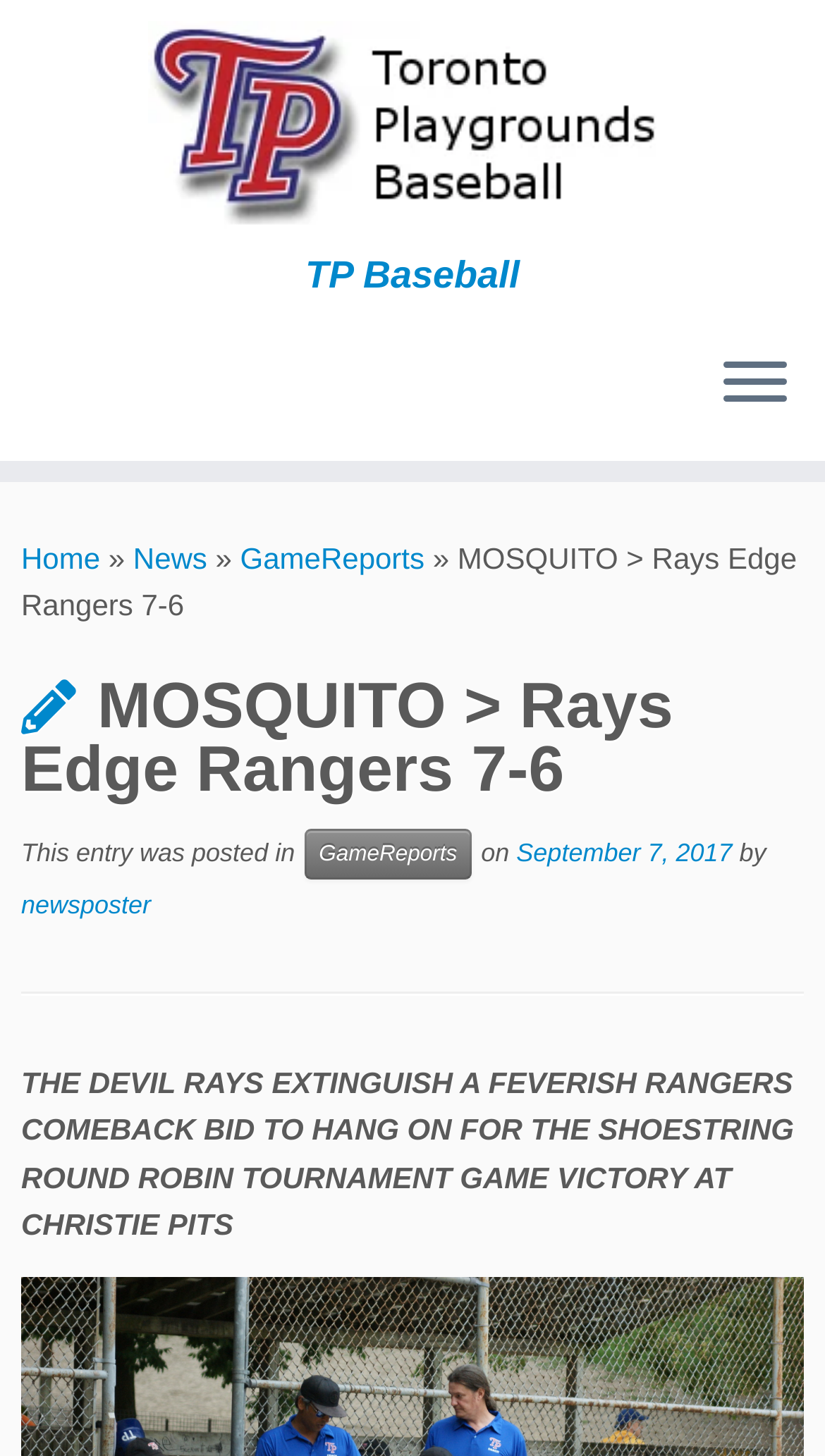What is the name of the baseball team?
Look at the image and answer the question with a single word or phrase.

MOSQUITO